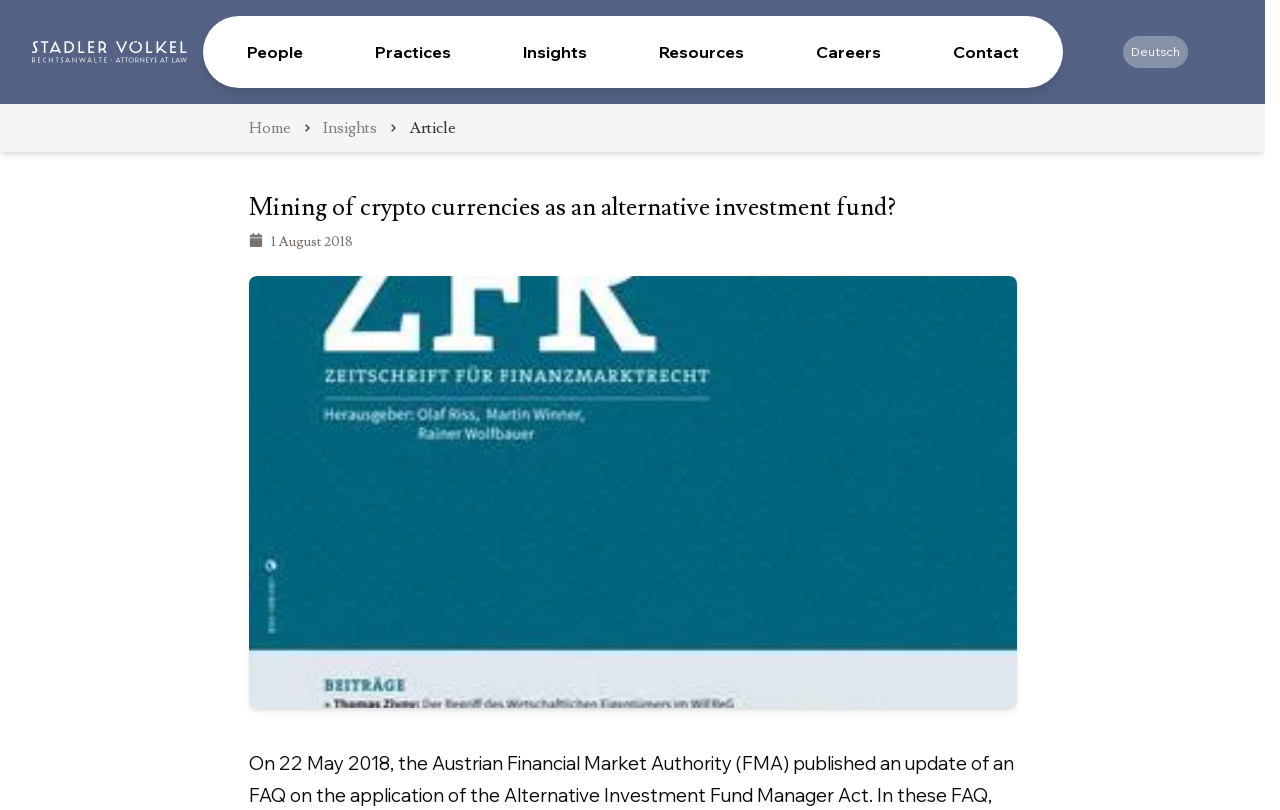Can you determine the bounding box coordinates of the area that needs to be clicked to fulfill the following instruction: "Read the article about Mining of crypto currencies as an alternative investment fund"?

[0.194, 0.237, 0.794, 0.277]